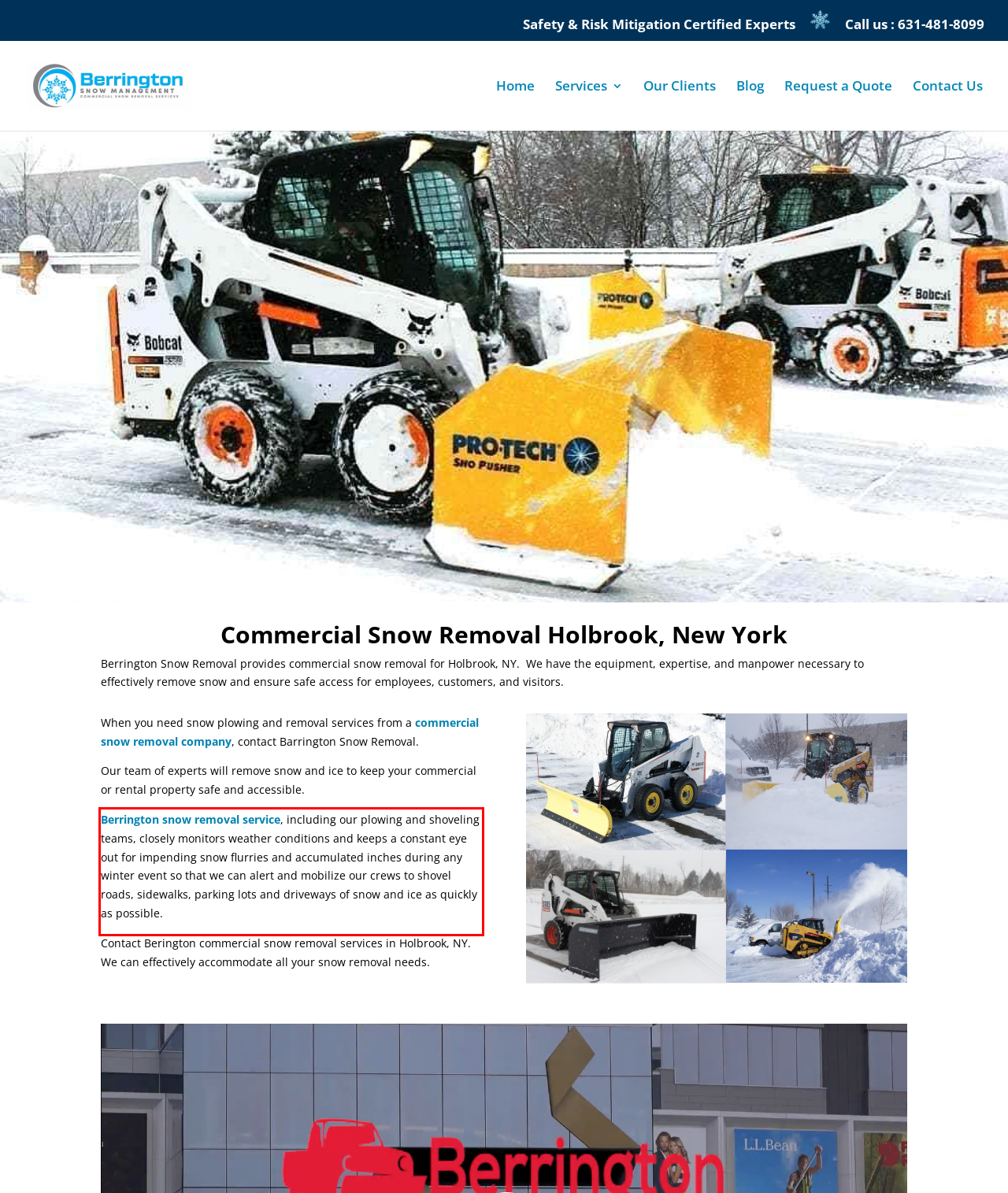You are presented with a screenshot containing a red rectangle. Extract the text found inside this red bounding box.

Berrington snow removal service, including our plowing and shoveling teams, closely monitors weather conditions and keeps a constant eye out for impending snow flurries and accumulated inches during any winter event so that we can alert and mobilize our crews to shovel roads, sidewalks, parking lots and driveways of snow and ice as quickly as possible.